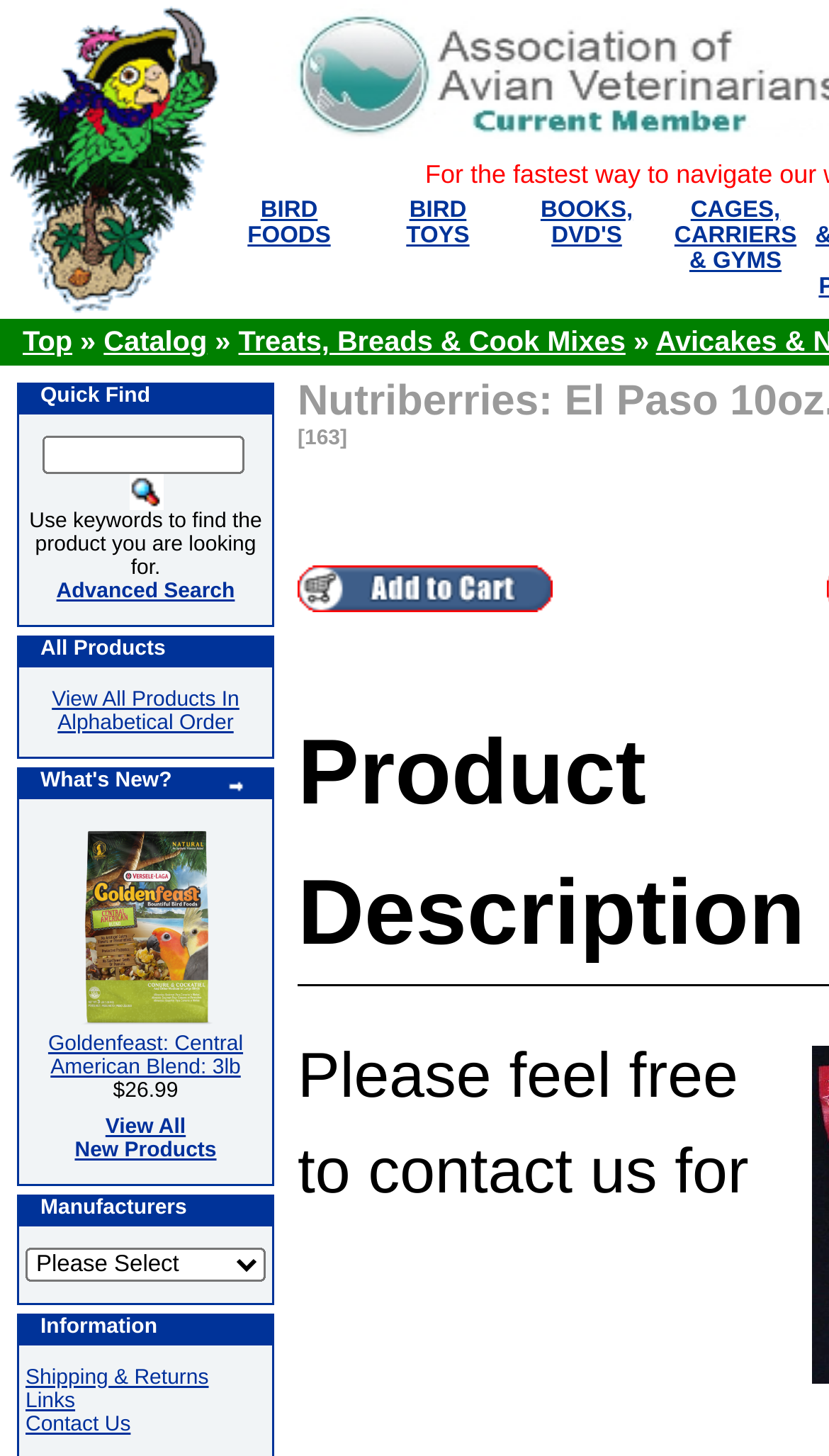Can you specify the bounding box coordinates of the area that needs to be clicked to fulfill the following instruction: "View all products in alphabetical order"?

[0.063, 0.472, 0.289, 0.505]